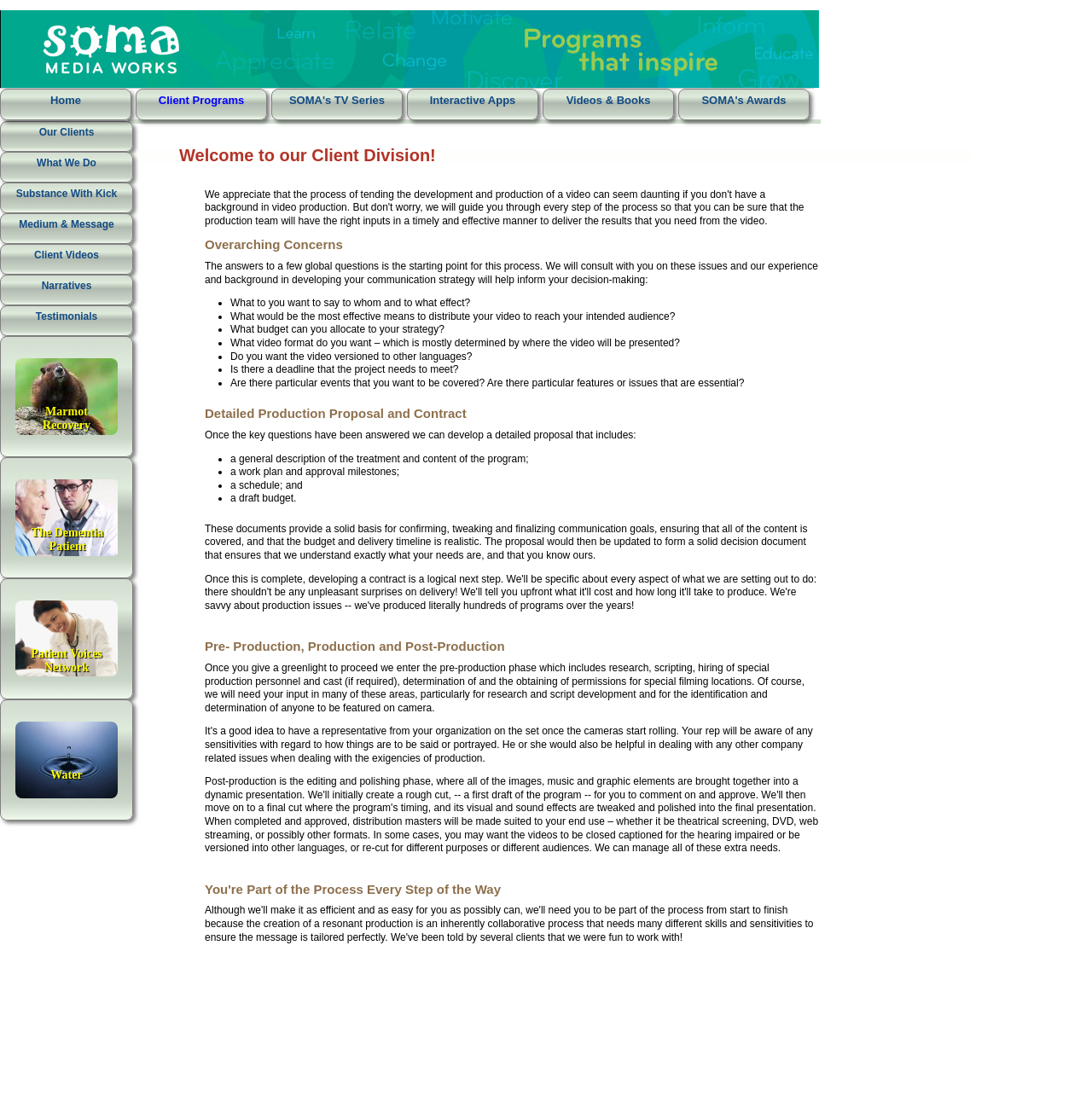Given the description of a UI element: "Home", identify the bounding box coordinates of the matching element in the webpage screenshot.

[0.0, 0.08, 0.12, 0.109]